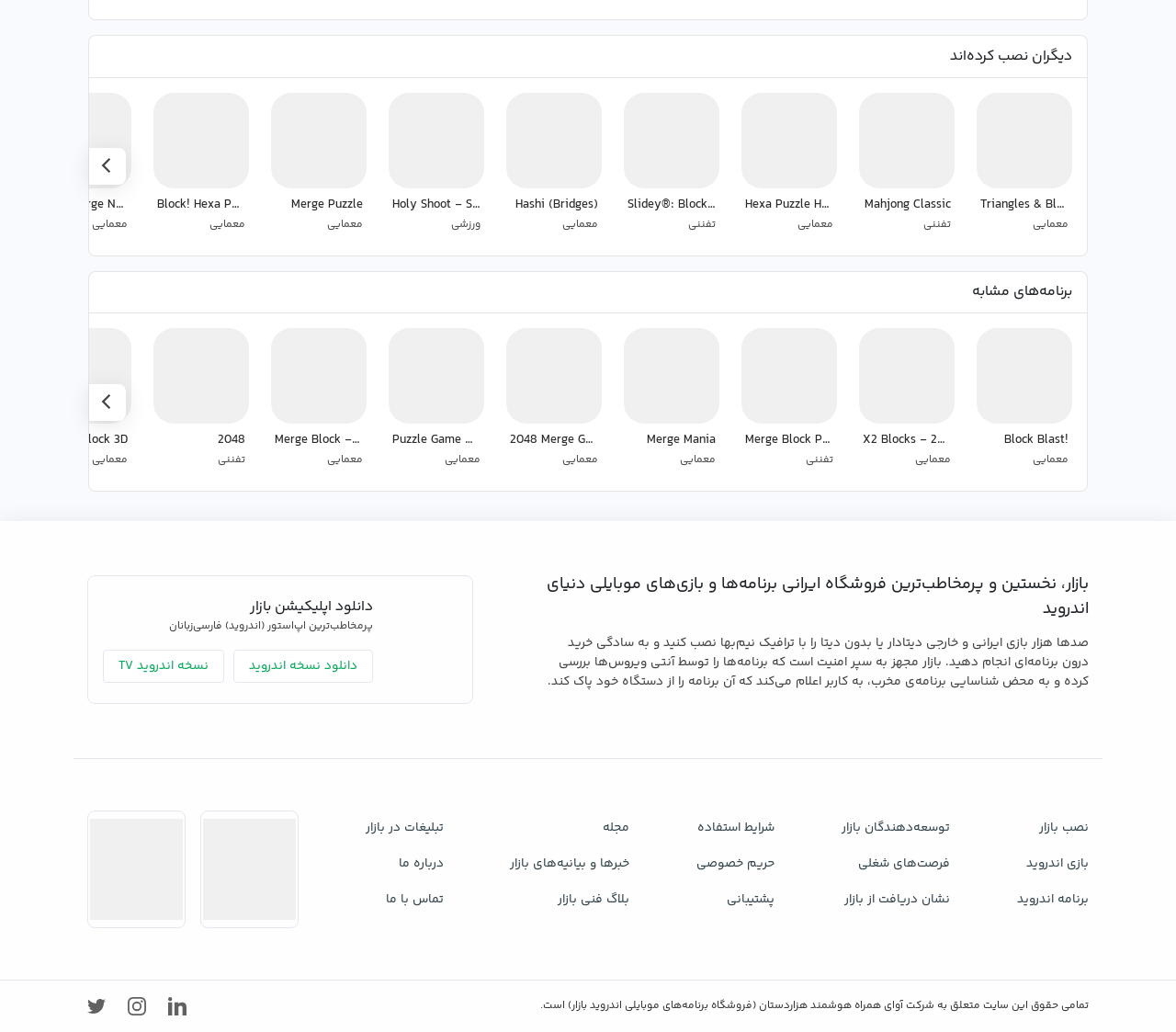Provide the bounding box coordinates of the HTML element this sentence describes: "نسخه اندروید TV".

[0.088, 0.63, 0.191, 0.662]